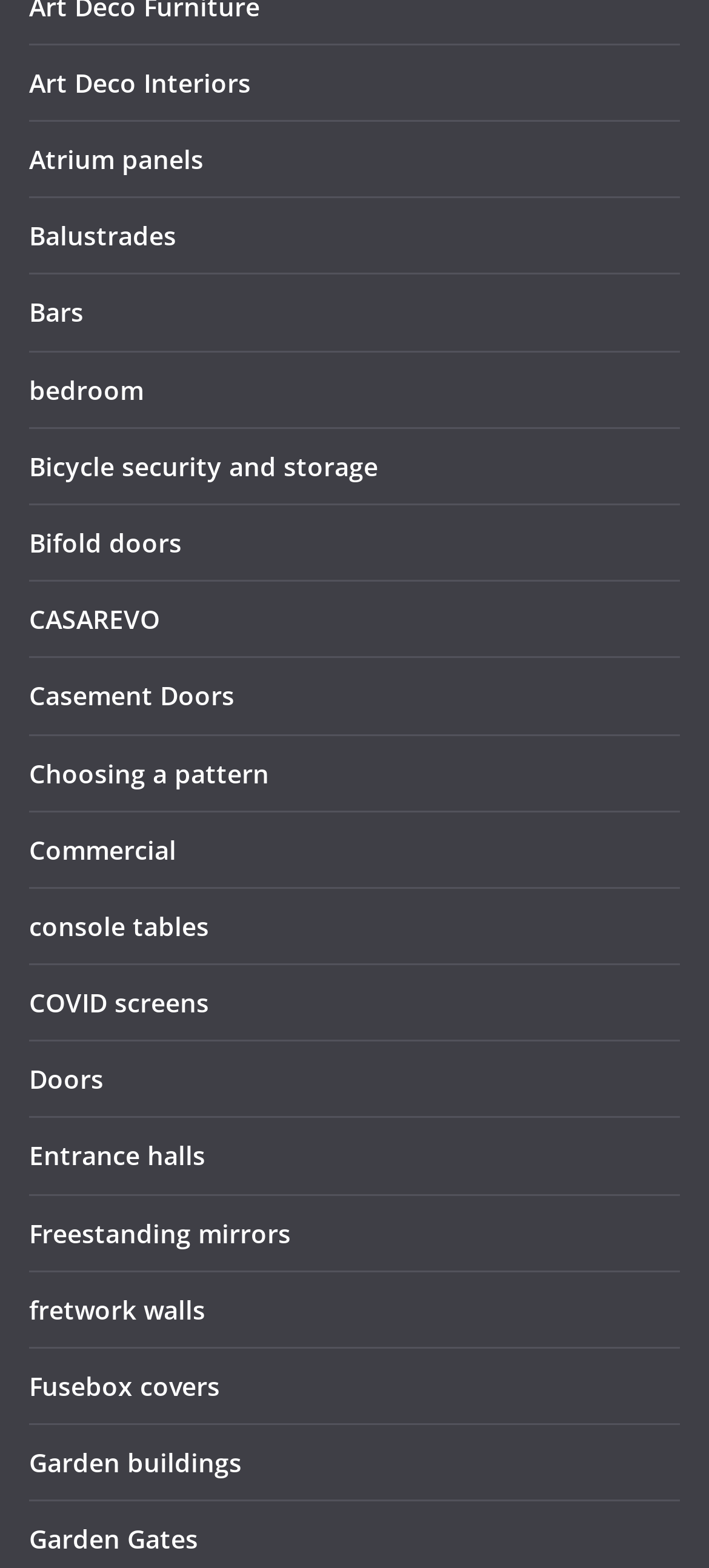Bounding box coordinates should be provided in the format (top-left x, top-left y, bottom-right x, bottom-right y) with all values between 0 and 1. Identify the bounding box for this UI element: Commercial

[0.041, 0.531, 0.249, 0.553]